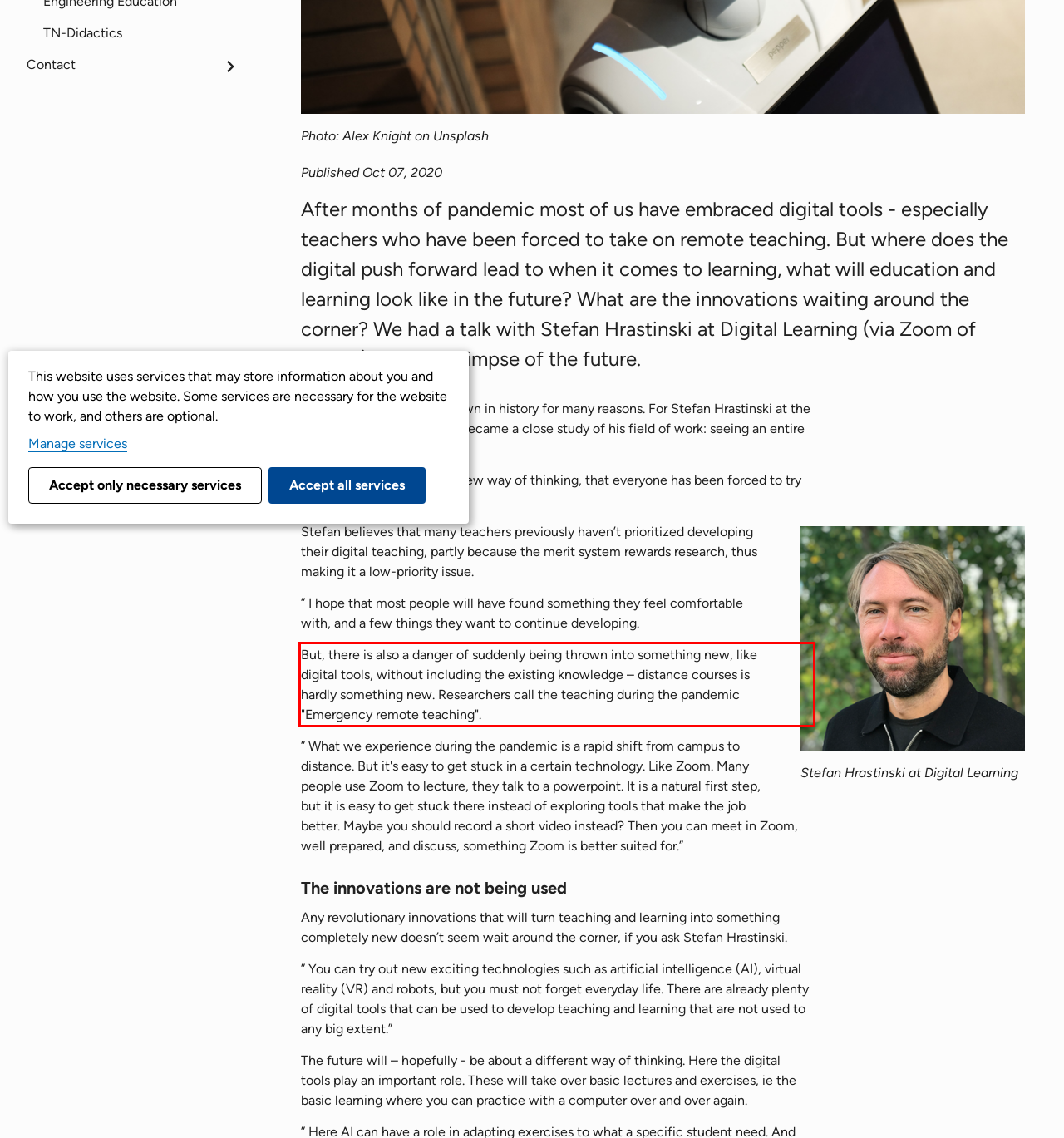Using the provided screenshot, read and generate the text content within the red-bordered area.

But, there is also a danger of suddenly being thrown into something new, like digital tools, without including the existing knowledge – distance courses is hardly something new. Researchers call the teaching during the pandemic "Emergency remote teaching".